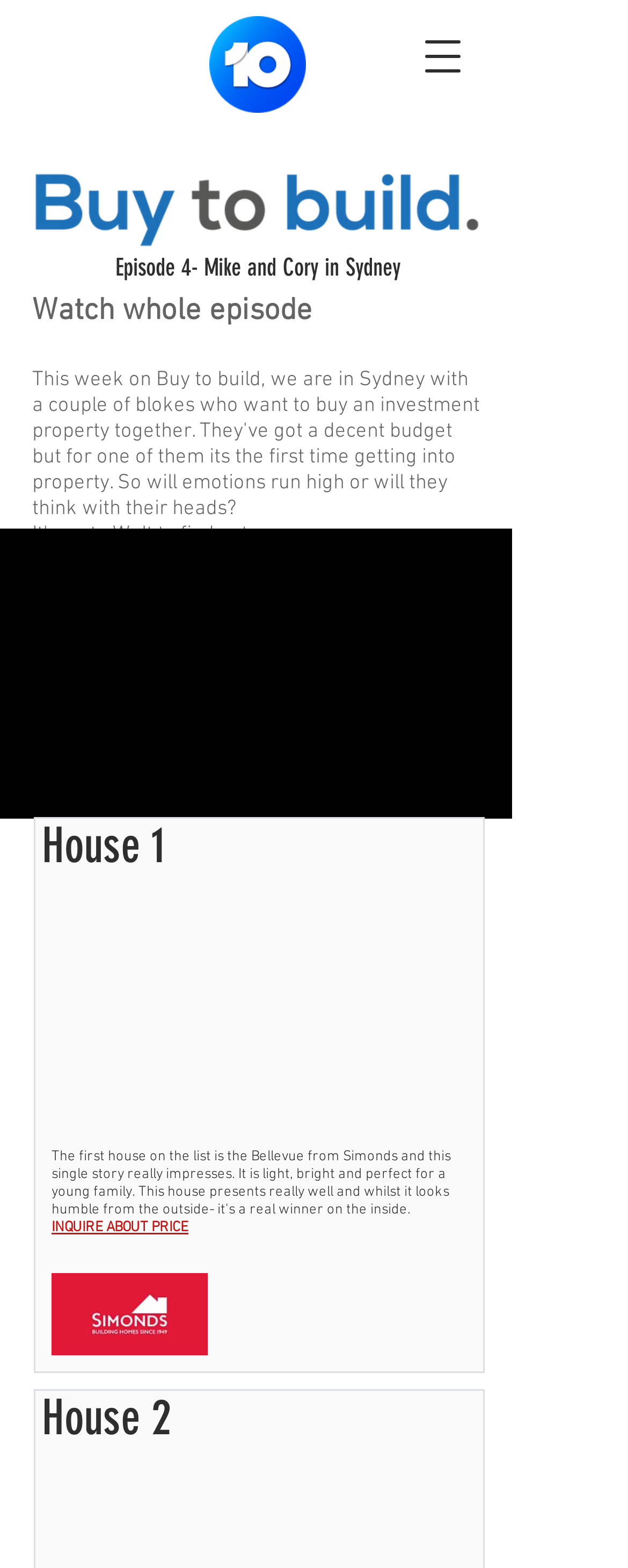What is the text of the webpage's headline?

WHO LOVES A DEAL!